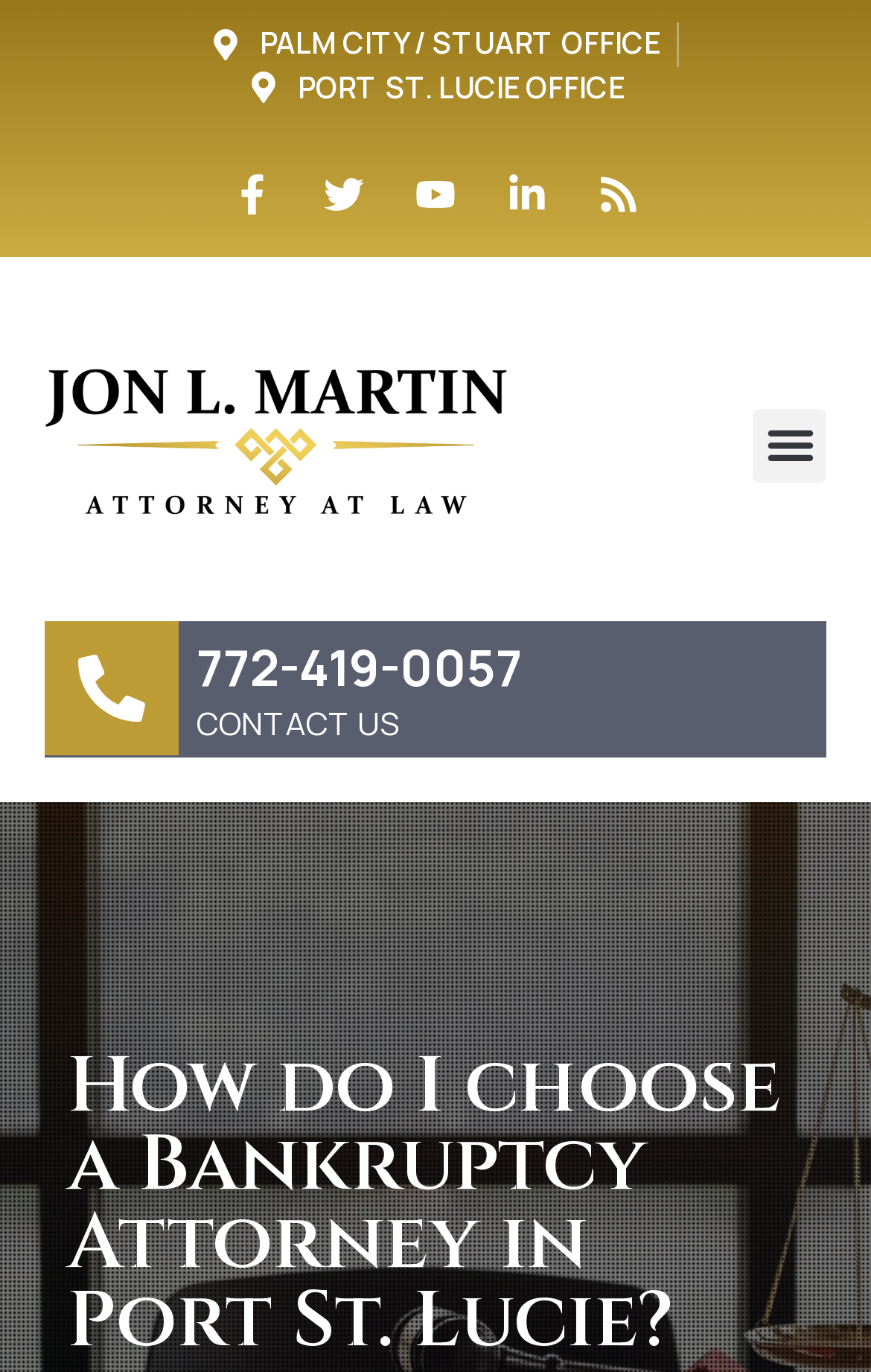Determine the bounding box coordinates of the element's region needed to click to follow the instruction: "Contact us". Provide these coordinates as four float numbers between 0 and 1, formatted as [left, top, right, bottom].

[0.226, 0.511, 0.456, 0.542]